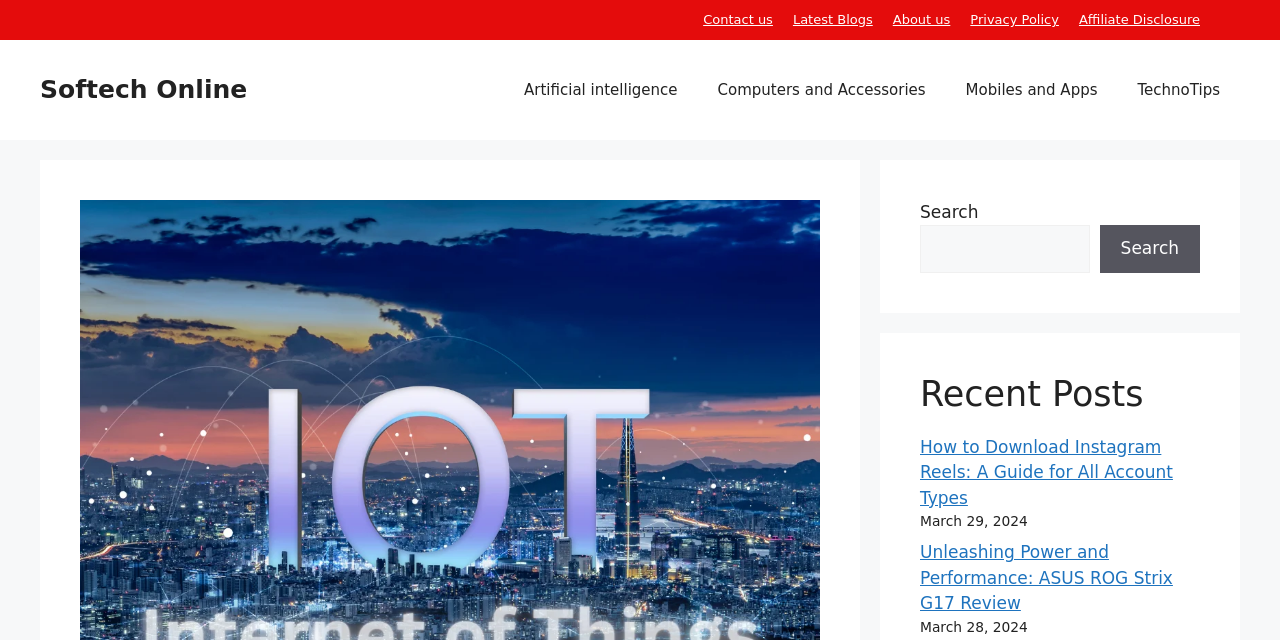What is the category of the first recent post?
Give a one-word or short-phrase answer derived from the screenshot.

Not specified